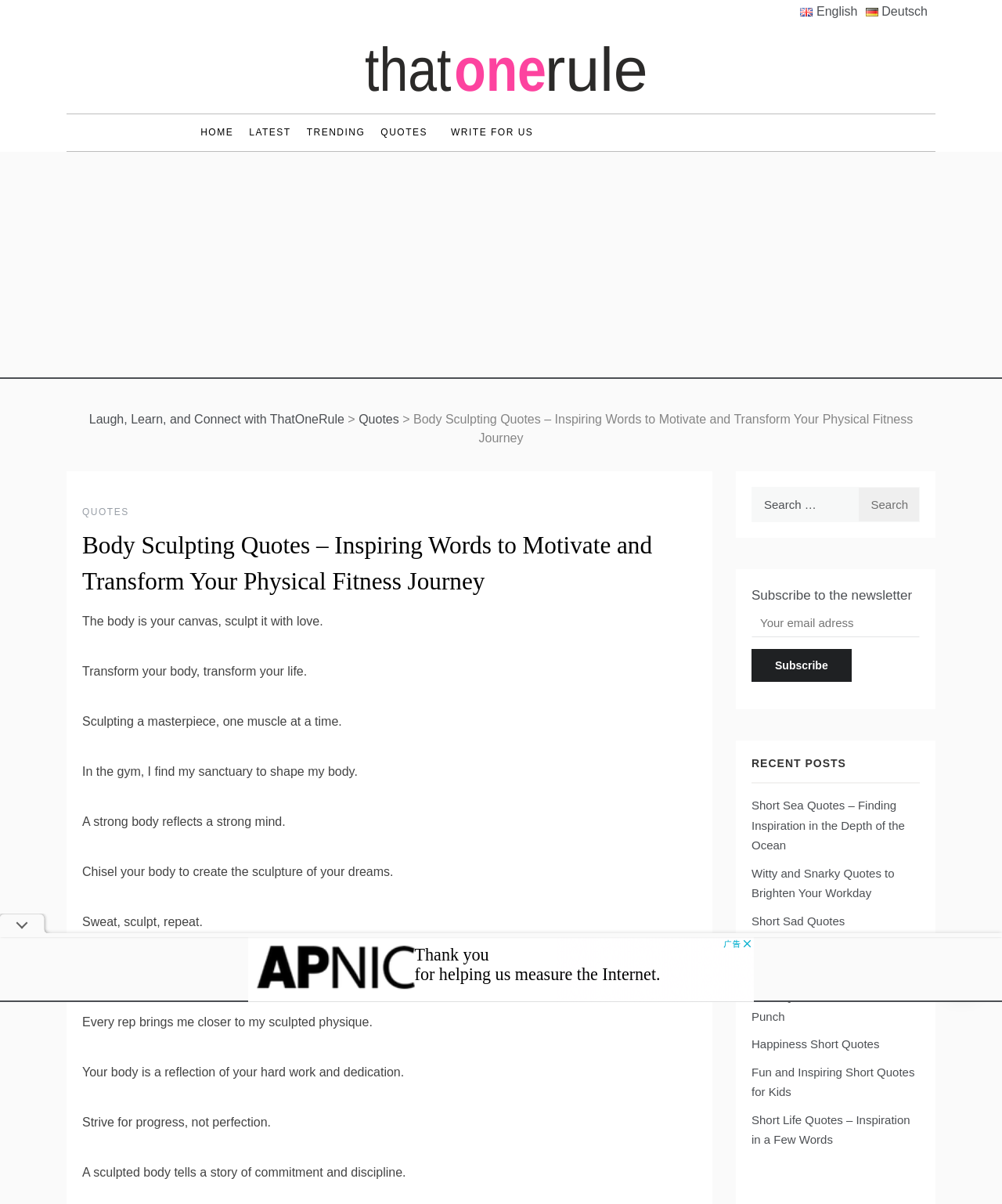Please locate the bounding box coordinates of the element that should be clicked to achieve the given instruction: "Read body sculpting quotes".

[0.082, 0.511, 0.322, 0.522]